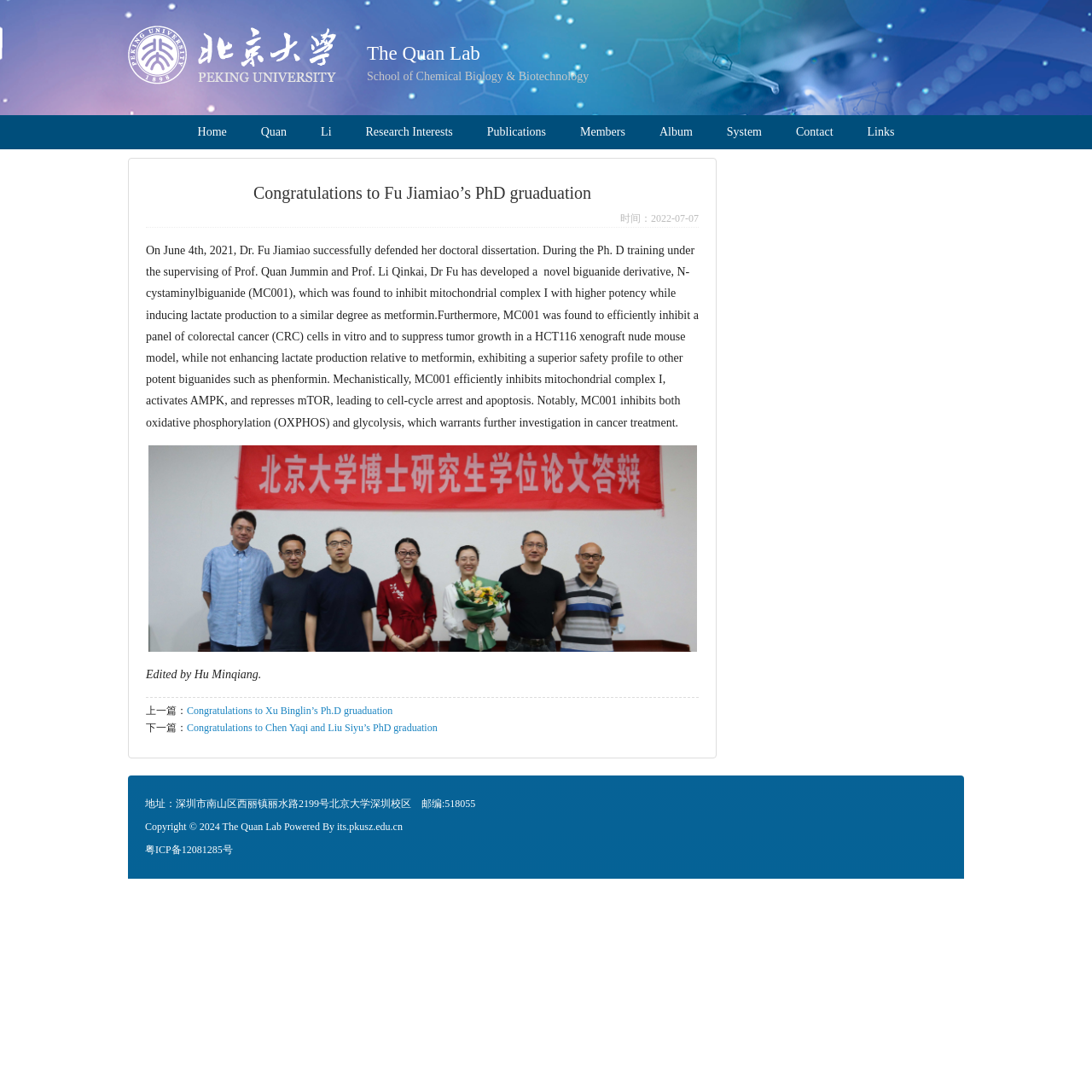Who supervised Dr. Fu Jiamiao during her PhD training? Look at the image and give a one-word or short phrase answer.

Prof. Quan Jummin and Prof. Li Qinkai